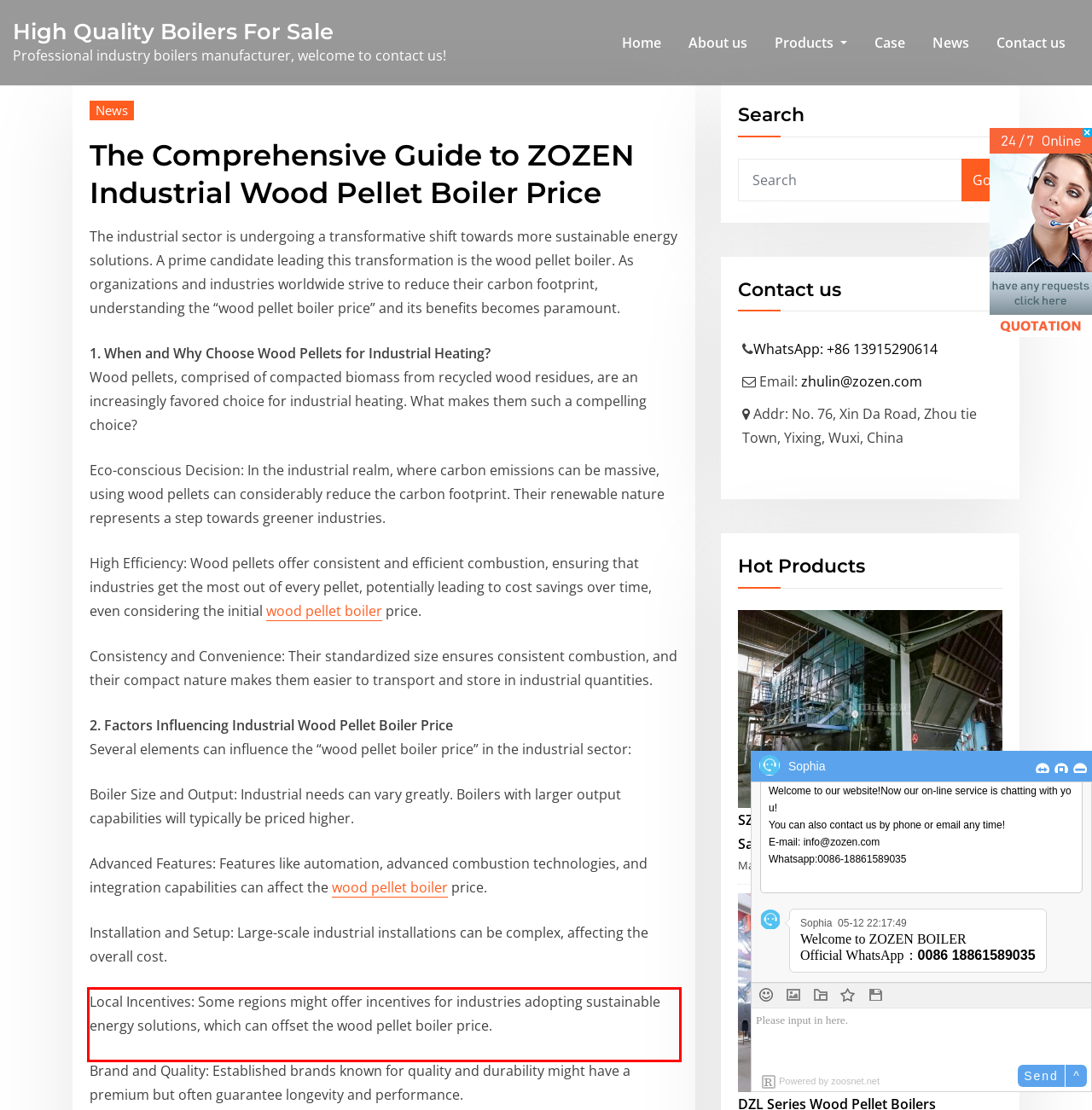Observe the screenshot of the webpage, locate the red bounding box, and extract the text content within it.

Local Incentives: Some regions might offer incentives for industries adopting sustainable energy solutions, which can offset the wood pellet boiler price.